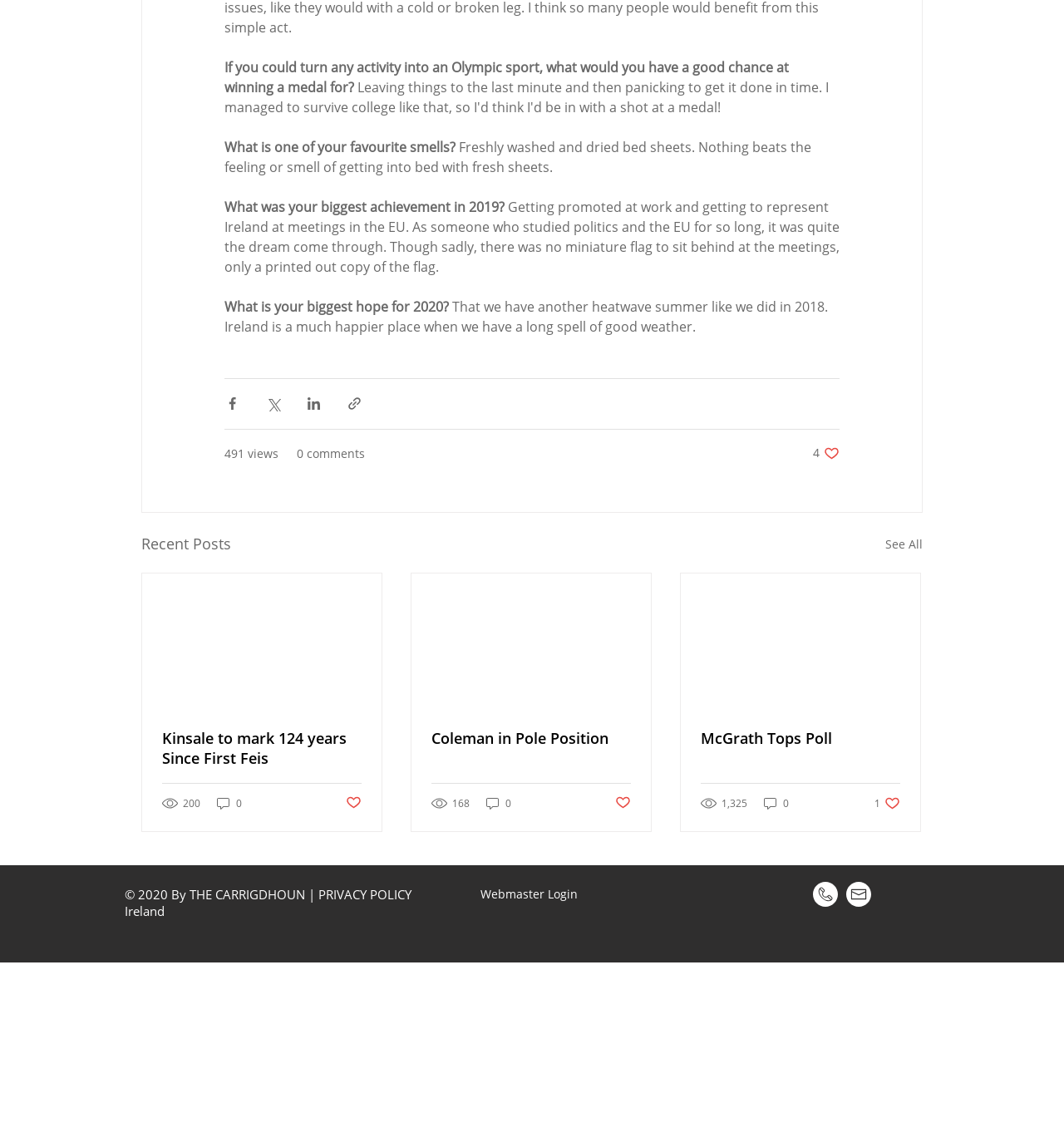Given the element description "SHARE ON FLIP IT", identify the bounding box of the corresponding UI element.

None